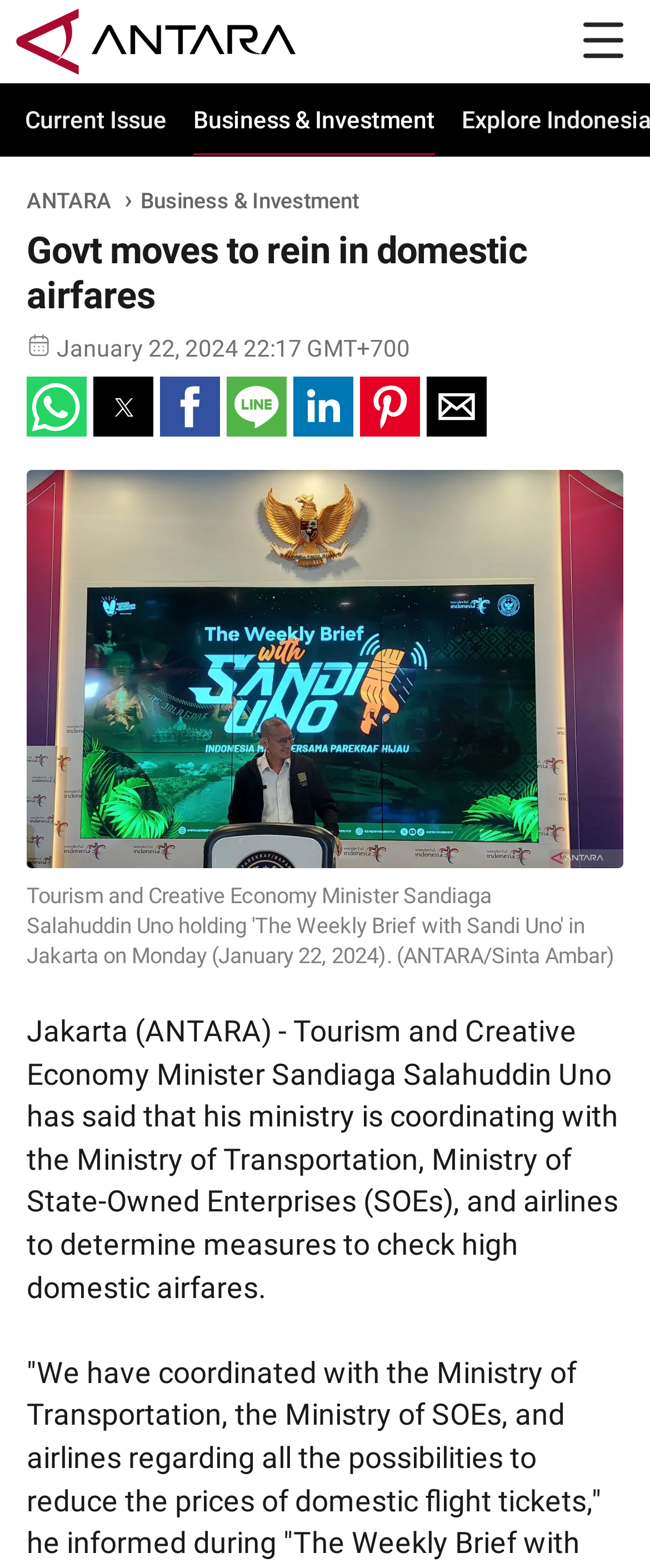Find the bounding box coordinates of the area to click in order to follow the instruction: "Click on the 'ANTARA News' link".

[0.021, 0.005, 0.459, 0.025]